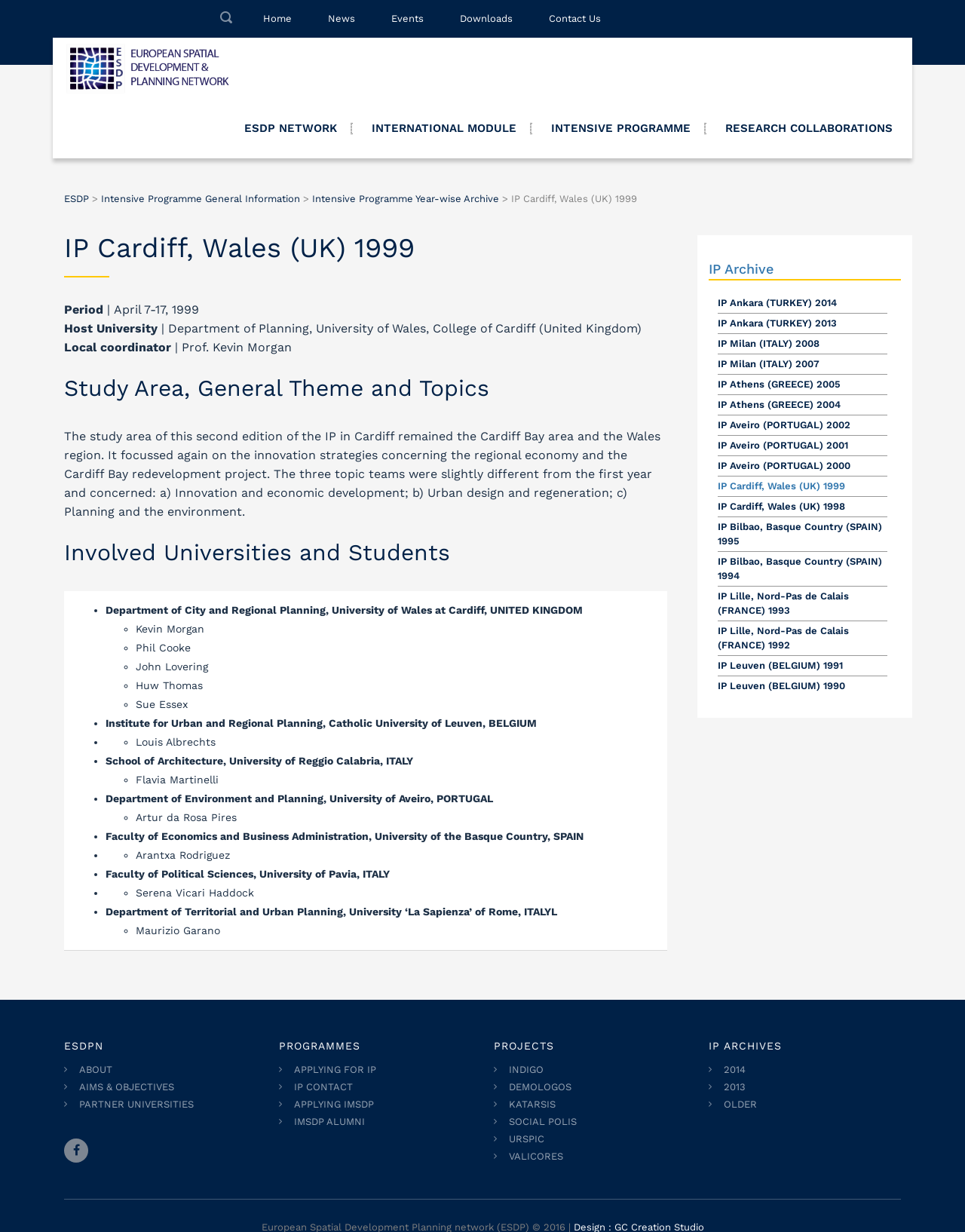Please find and give the text of the main heading on the webpage.

IP Cardiff, Wales (UK) 1999